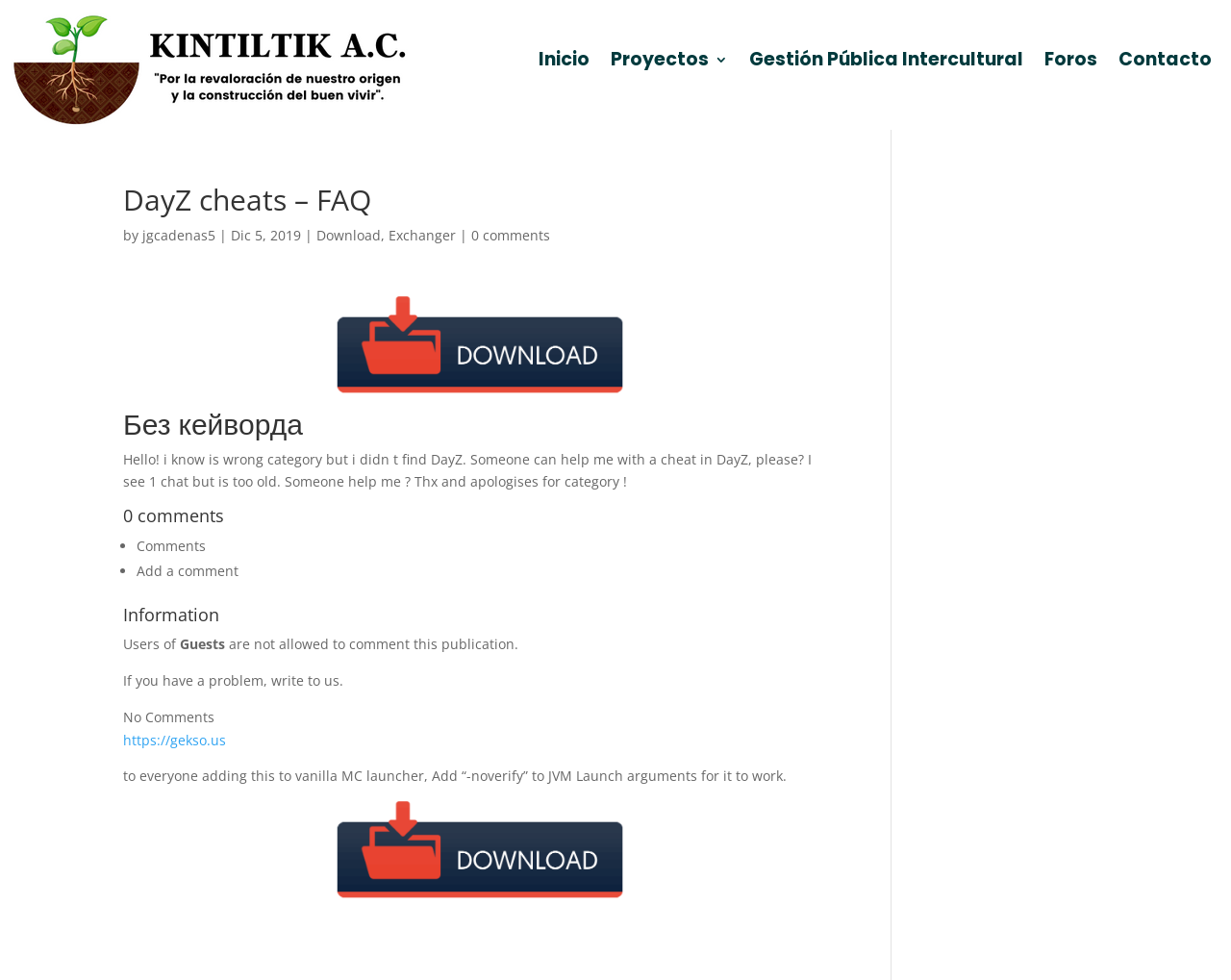Specify the bounding box coordinates of the area to click in order to execute this command: 'Click on the Inicio link'. The coordinates should consist of four float numbers ranging from 0 to 1, and should be formatted as [left, top, right, bottom].

[0.438, 0.054, 0.479, 0.076]